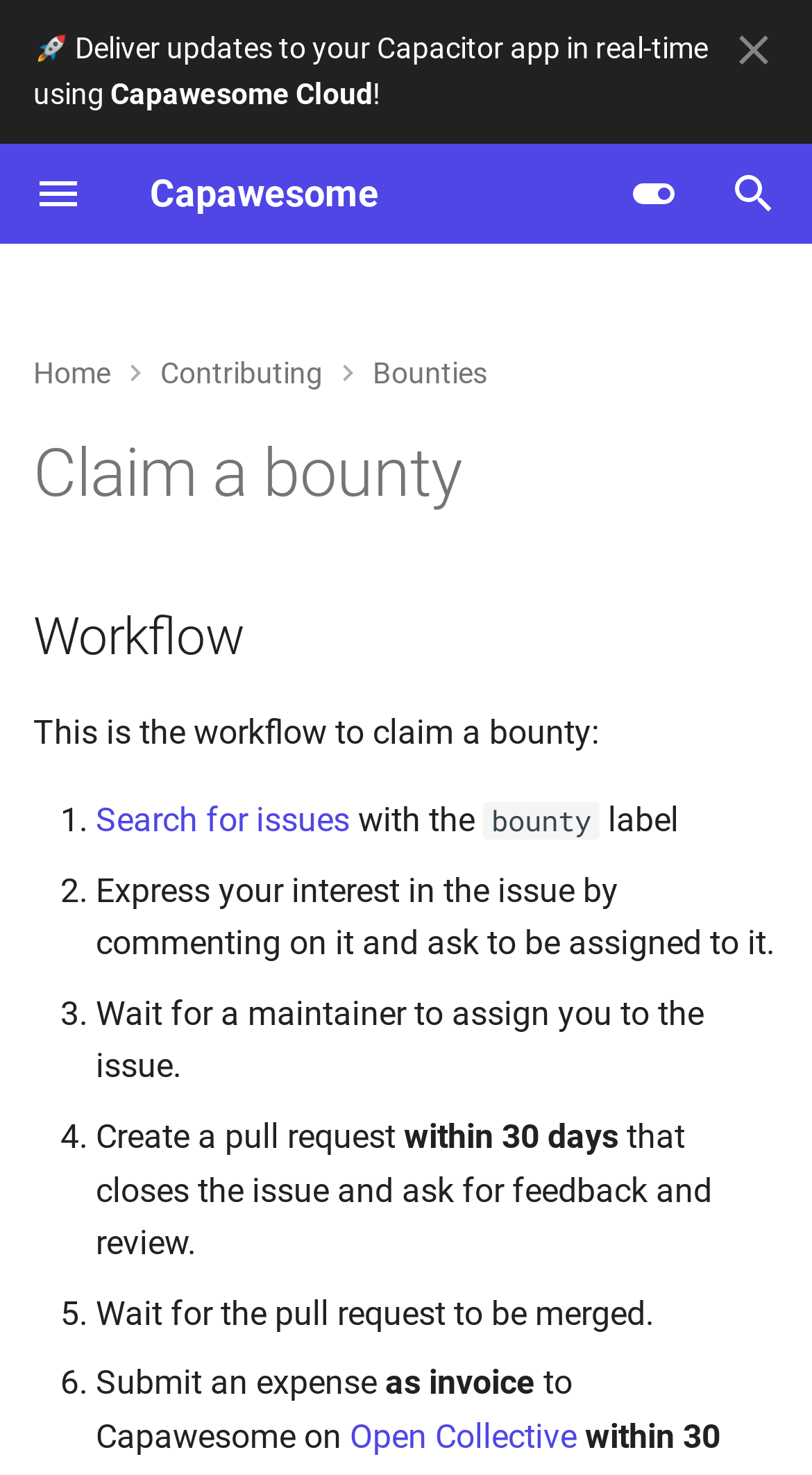Identify the bounding box coordinates of the area that should be clicked in order to complete the given instruction: "Go to Android Battery Optimization". The bounding box coordinates should be four float numbers between 0 and 1, i.e., [left, top, right, bottom].

[0.0, 0.158, 0.621, 0.226]